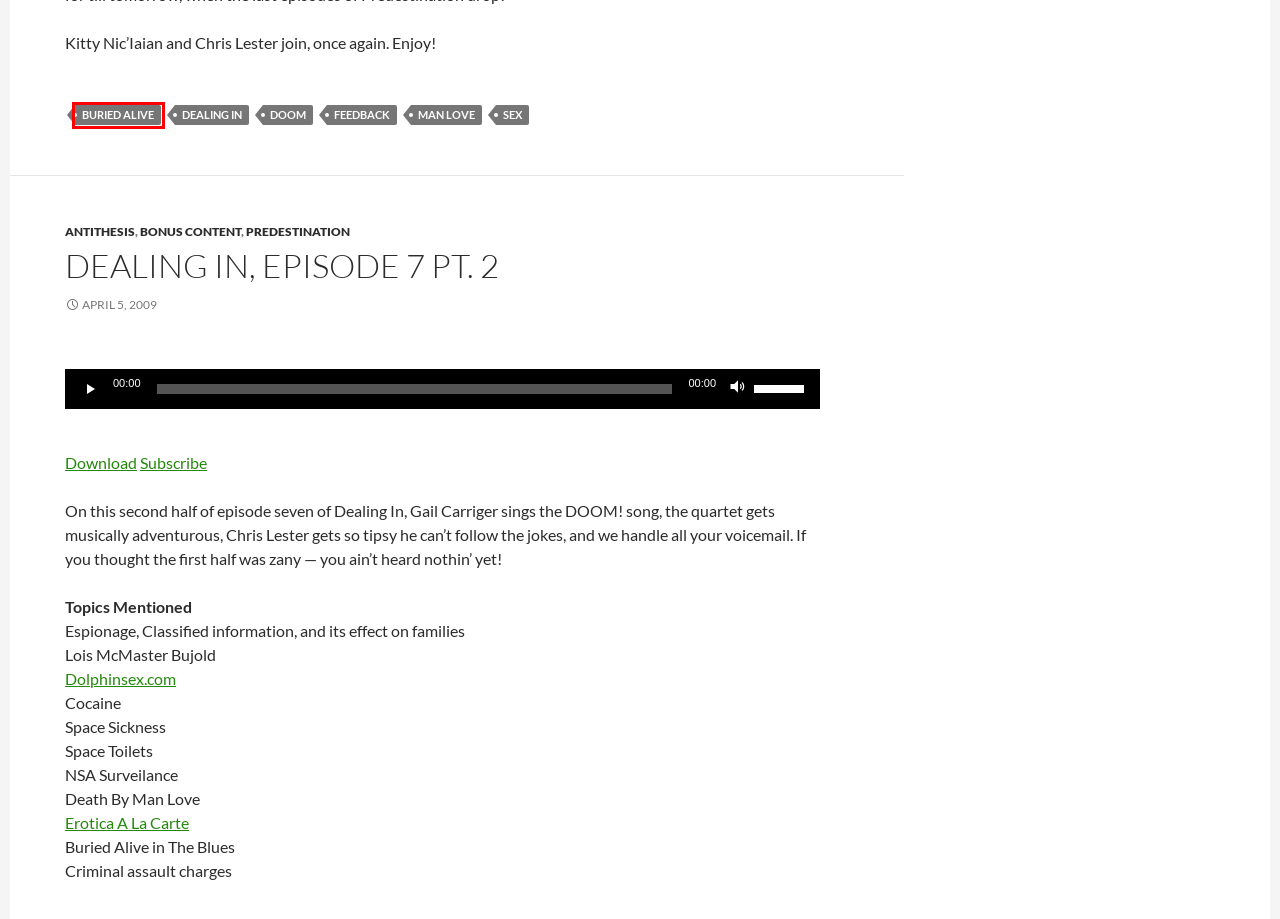You are provided a screenshot of a webpage featuring a red bounding box around a UI element. Choose the webpage description that most accurately represents the new webpage after clicking the element within the red bounding box. Here are the candidates:
A. Chris Lester Archives - The Antithesis Progression
B. Dealing In, Episode 7 pt. 2 - The Antithesis Progression
C. sex Archives - The Antithesis Progression
D. doom Archives - The Antithesis Progression
E. Buried Alive Archives - The Antithesis Progression
F. Dealing In Archives - The Antithesis Progression
G. feedback Archives - The Antithesis Progression
H. Antithesis Archives - The Antithesis Progression

E